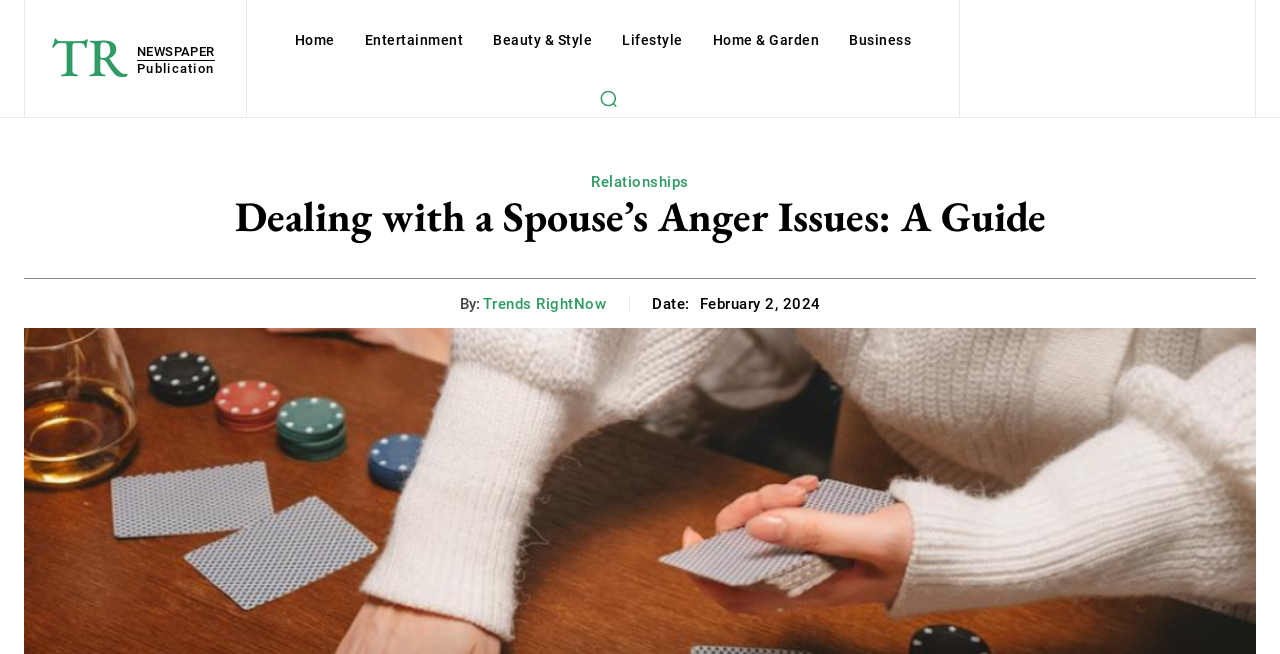Determine the bounding box coordinates for the area that should be clicked to carry out the following instruction: "Visit 'Home' page".

[0.222, 0.0, 0.269, 0.122]